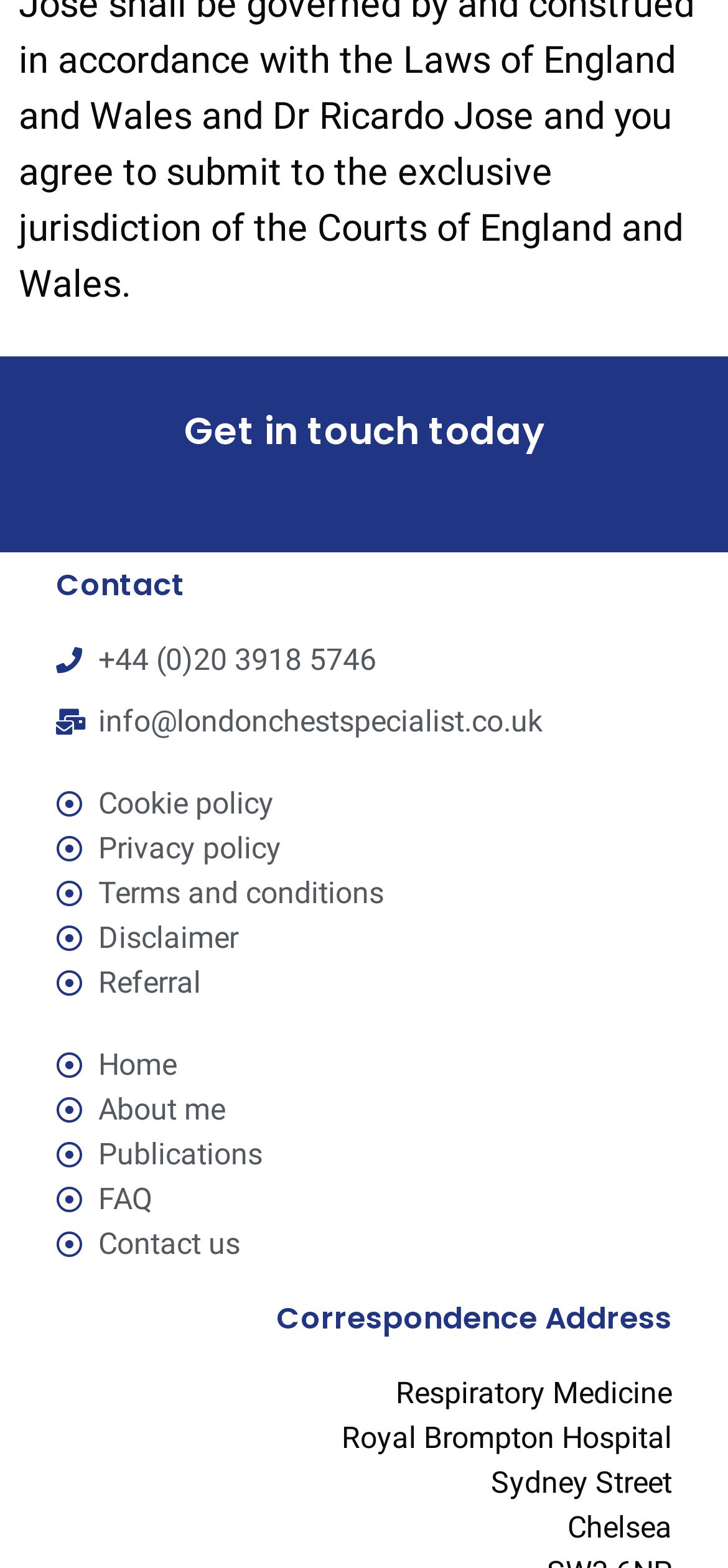Please indicate the bounding box coordinates of the element's region to be clicked to achieve the instruction: "View the 'Contact us' page". Provide the coordinates as four float numbers between 0 and 1, i.e., [left, top, right, bottom].

[0.077, 0.78, 0.923, 0.808]